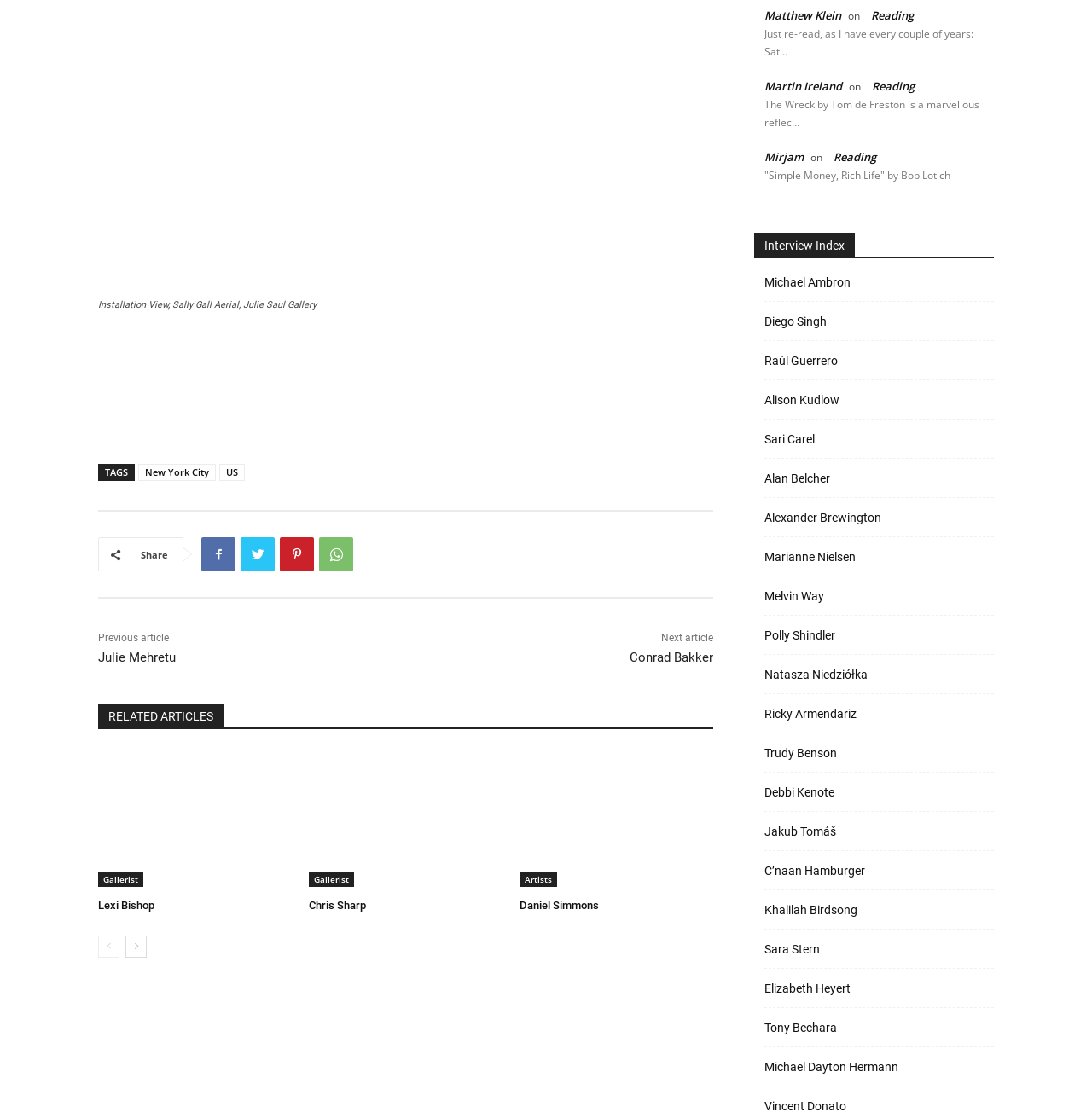Provide the bounding box coordinates of the HTML element this sentence describes: "New York City". The bounding box coordinates consist of four float numbers between 0 and 1, i.e., [left, top, right, bottom].

[0.127, 0.415, 0.198, 0.43]